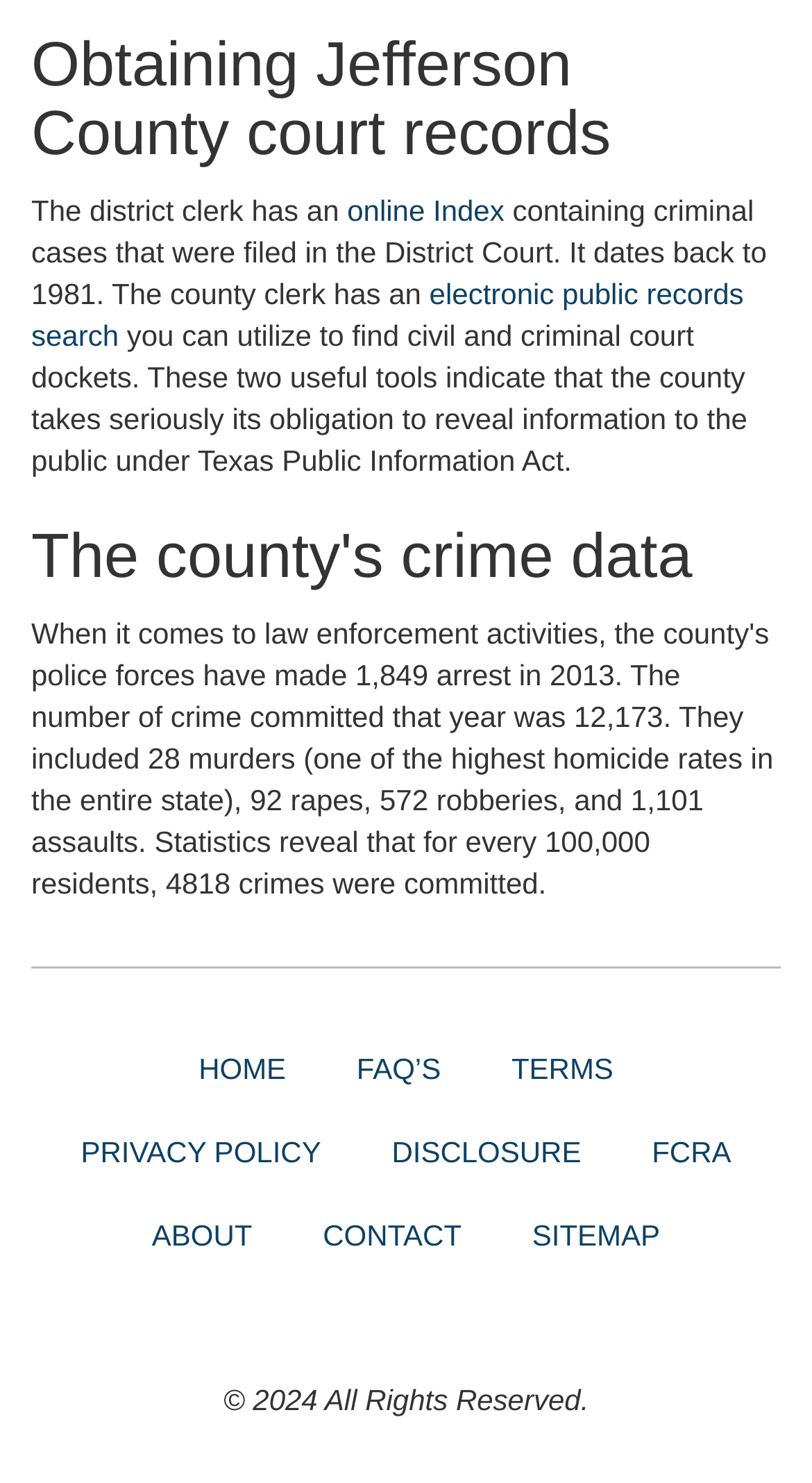Please give a short response to the question using one word or a phrase:
What is the copyright year mentioned at the bottom of the webpage?

2024